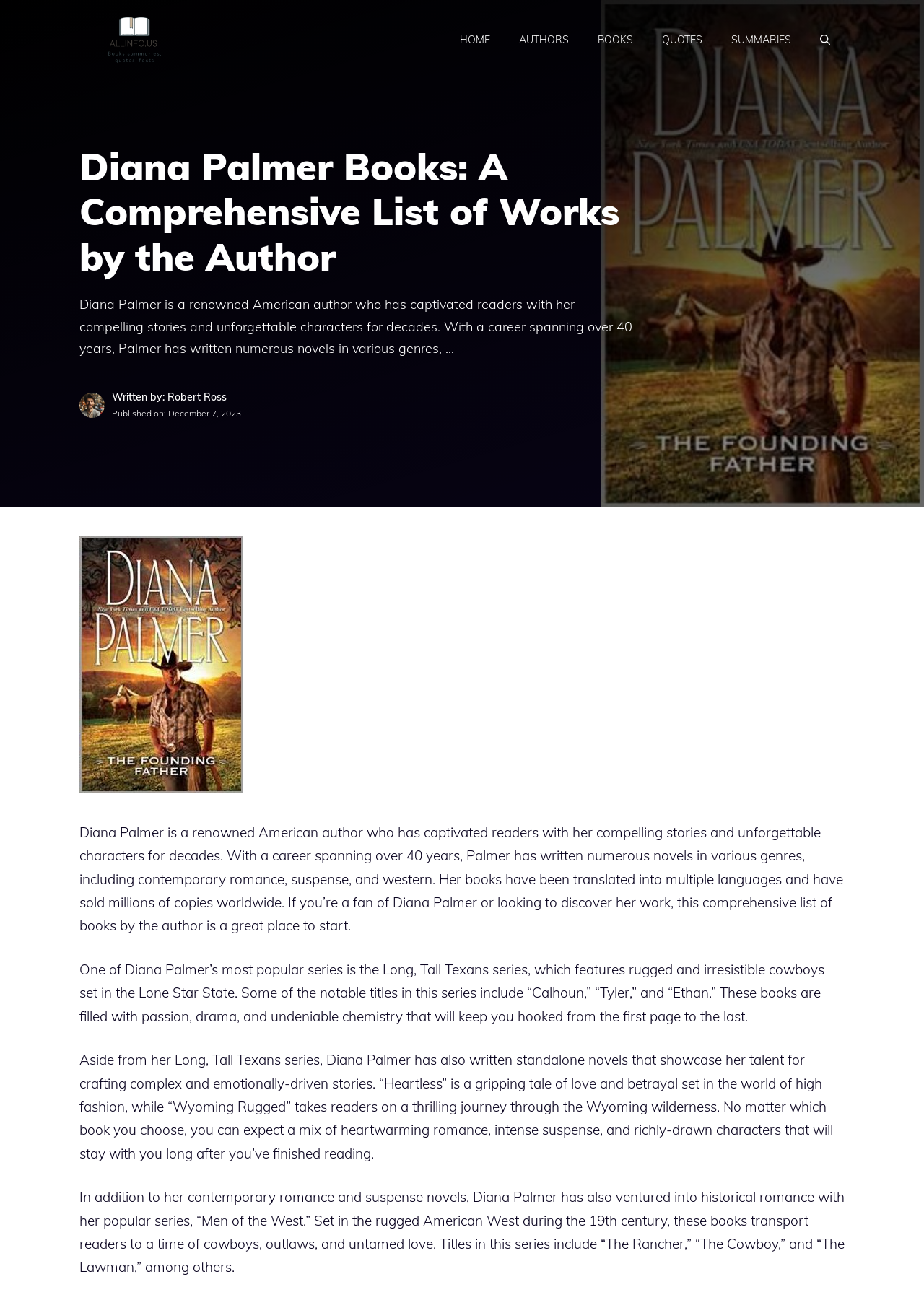Based on the element description, predict the bounding box coordinates (top-left x, top-left y, bottom-right x, bottom-right y) for the UI element in the screenshot: Privacy Policy

None